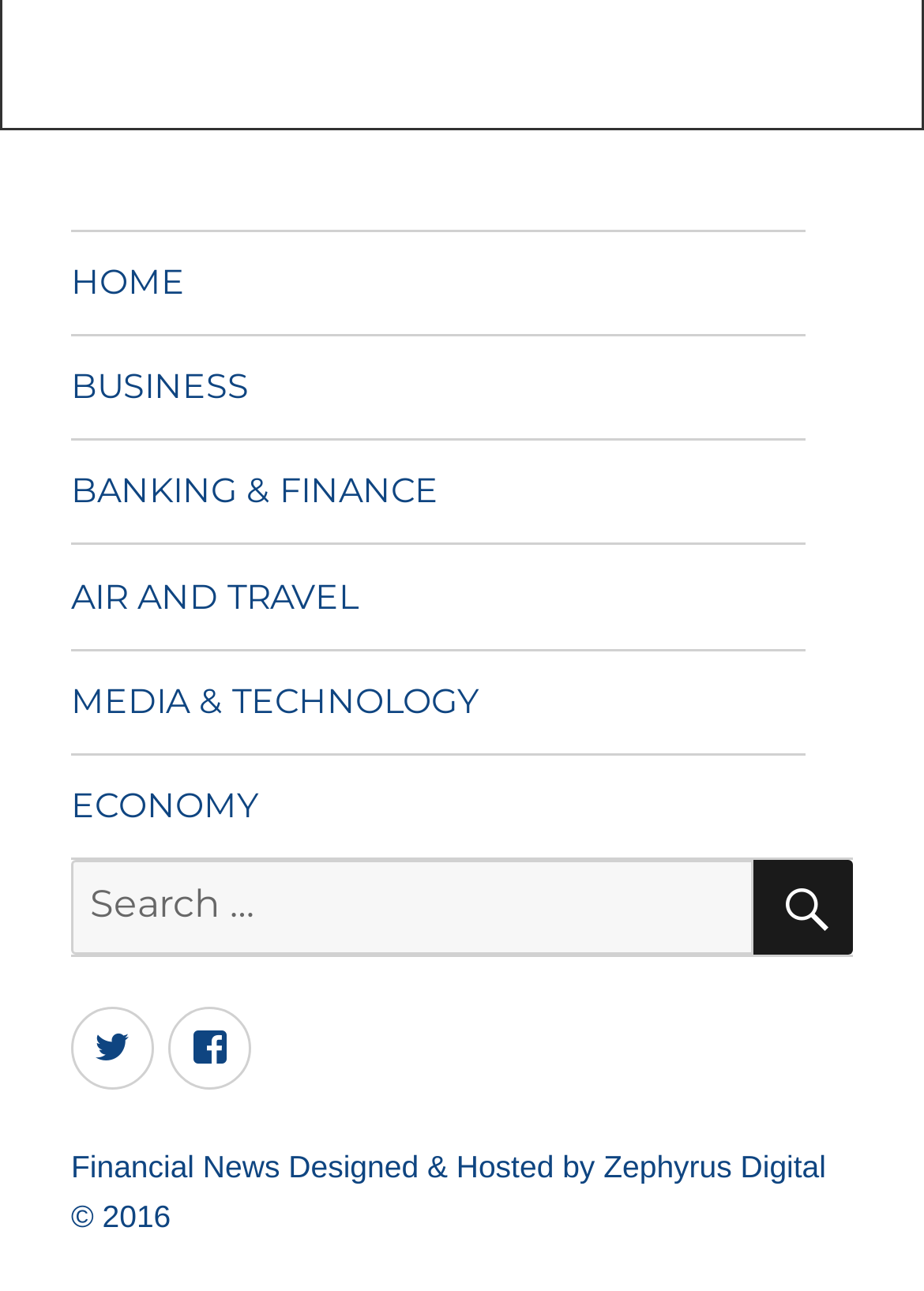Show the bounding box coordinates of the element that should be clicked to complete the task: "follow on twitter".

[0.077, 0.78, 0.167, 0.844]